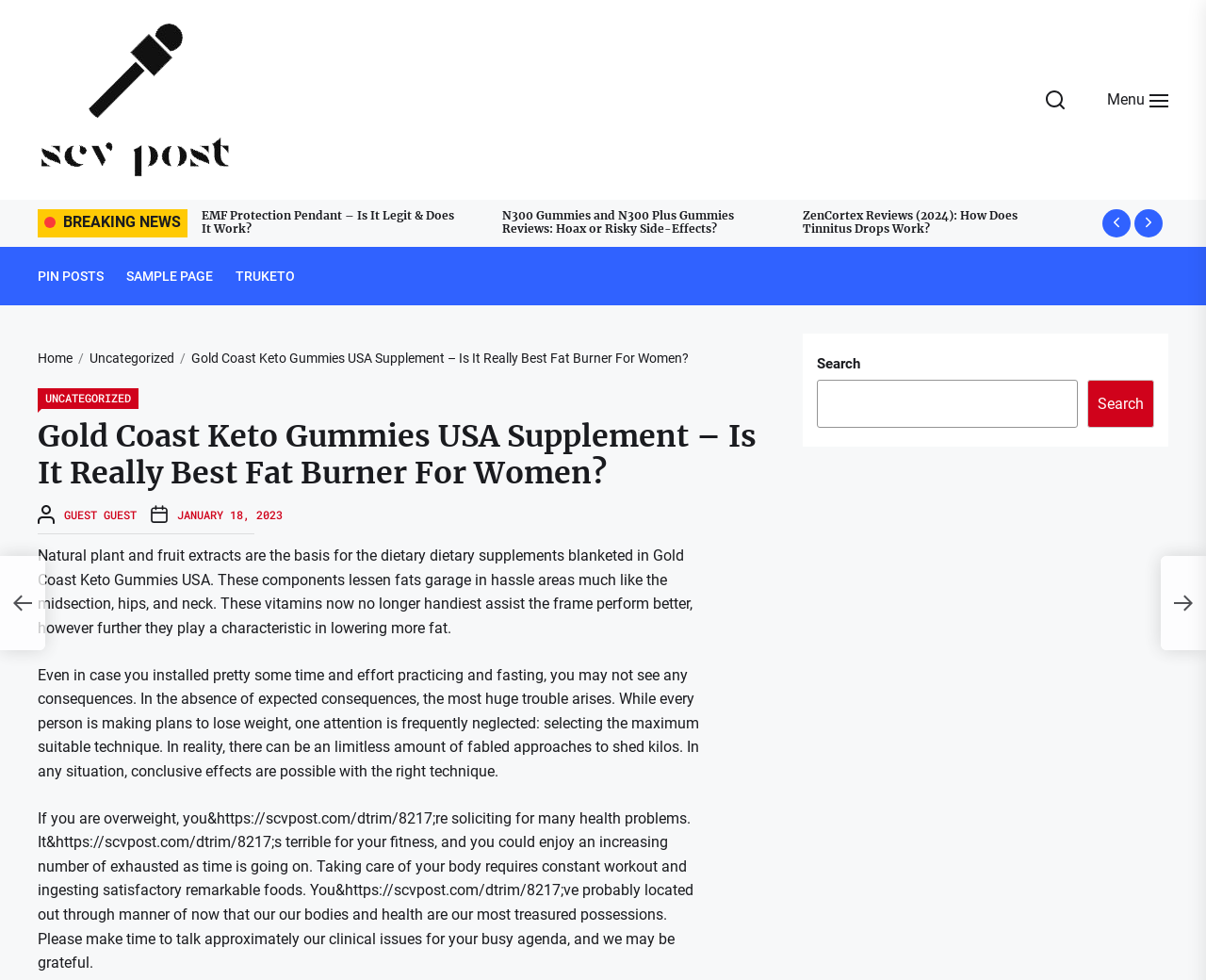Locate the bounding box of the UI element with the following description: "Uncategorized".

[0.06, 0.358, 0.145, 0.374]